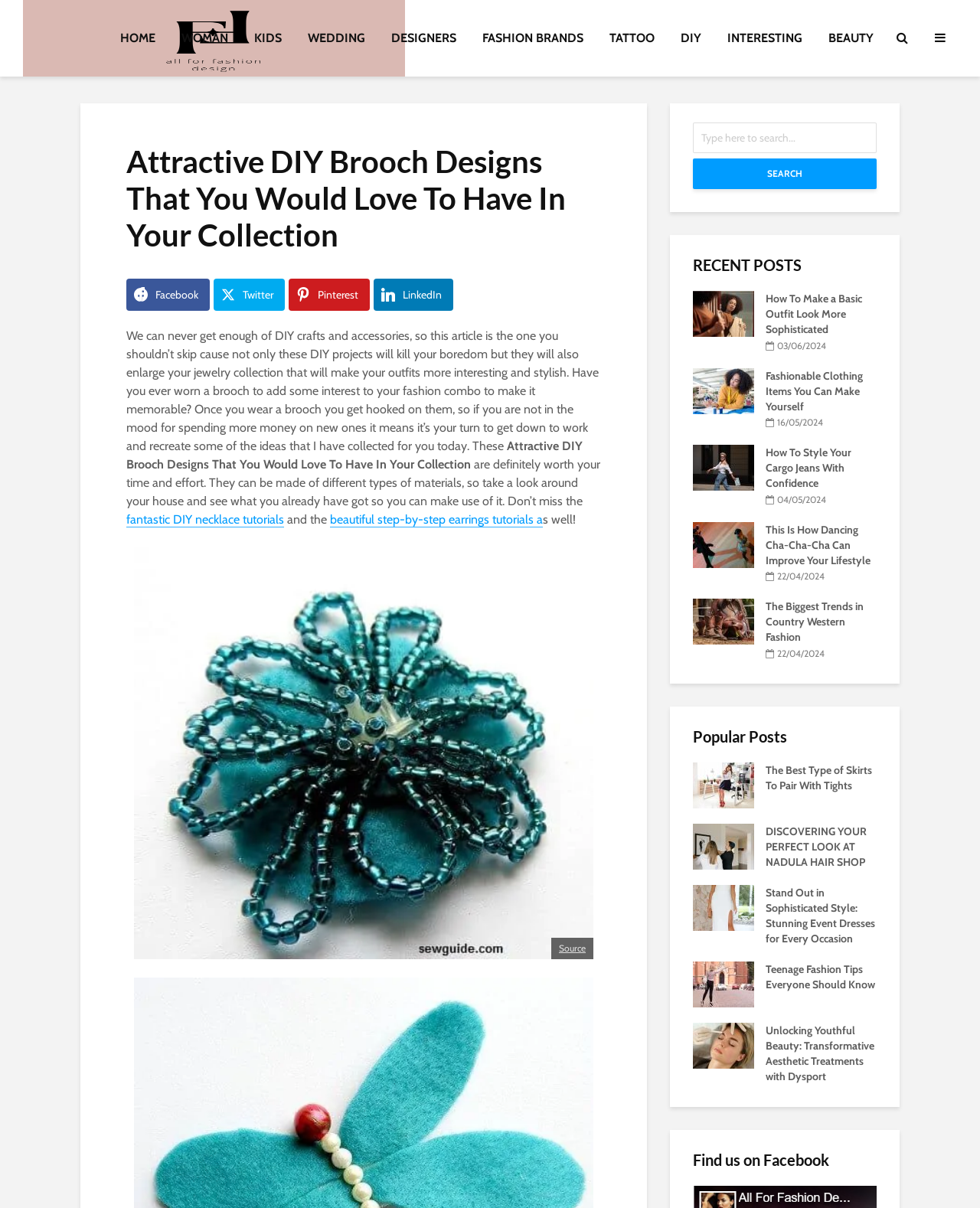Examine the image carefully and respond to the question with a detailed answer: 
How many recent posts are displayed?

There are four recent posts displayed below the 'RECENT POSTS' heading, each with a title, a link, and a date.